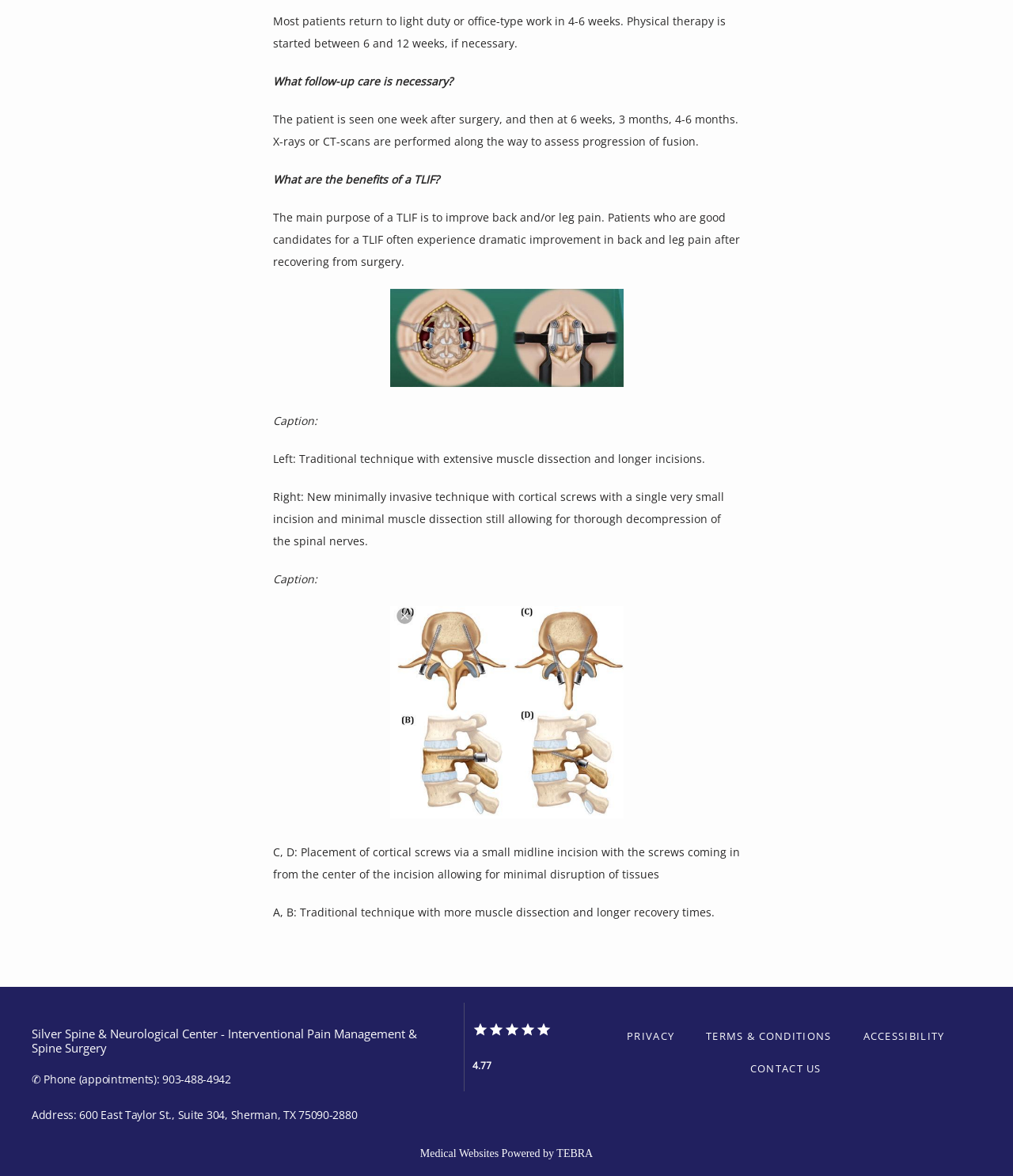What is the purpose of a TLIF?
Utilize the information in the image to give a detailed answer to the question.

According to the webpage, the main purpose of a TLIF is to improve back and/or leg pain. This is stated in the text 'The main purpose of a TLIF is to improve back and/or leg pain. Patients who are good candidates for a TLIF often experience dramatic improvement in back and leg pain after recovering from surgery.'